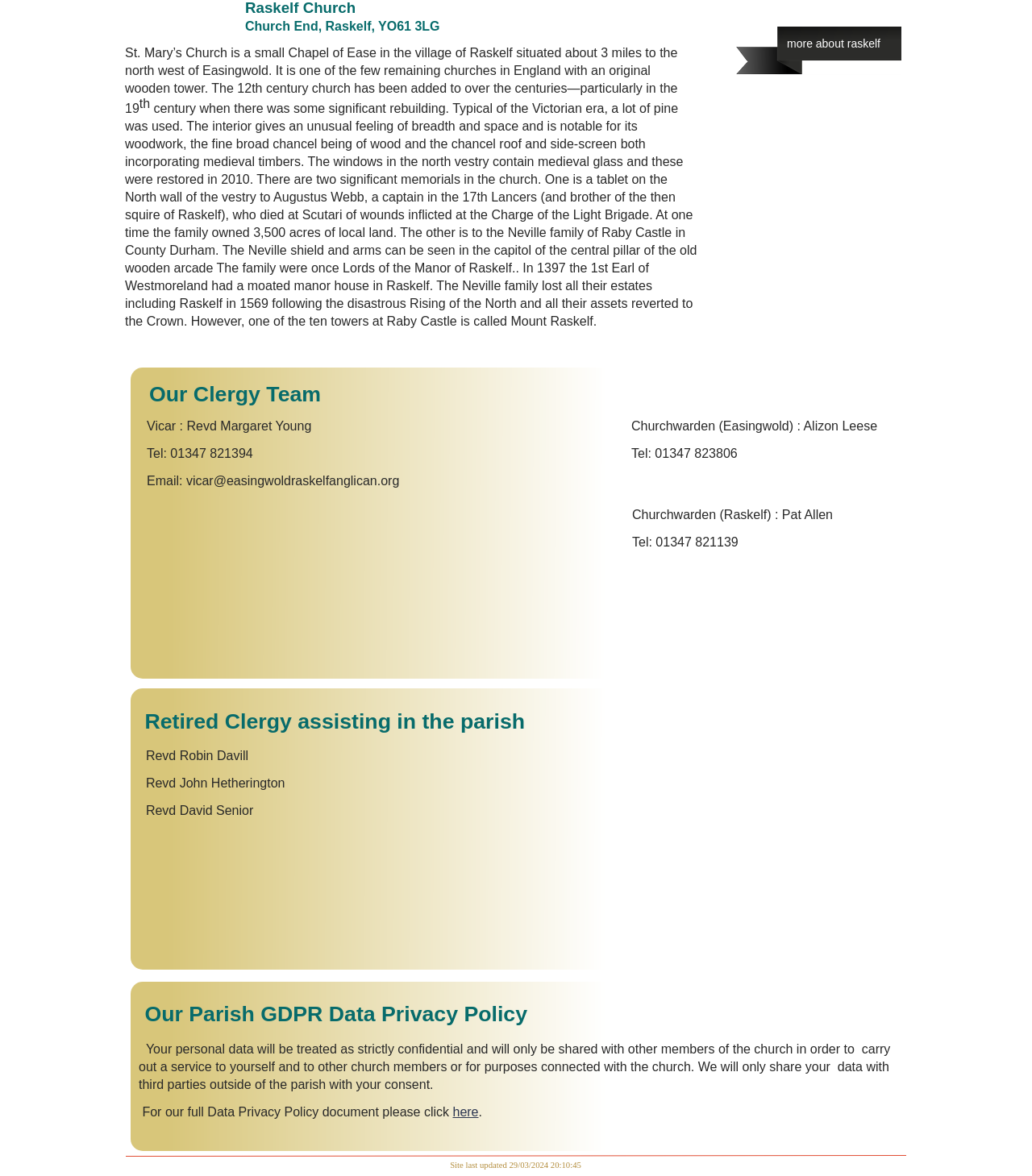Find the coordinates for the bounding box of the element with this description: "here".

[0.439, 0.939, 0.464, 0.951]